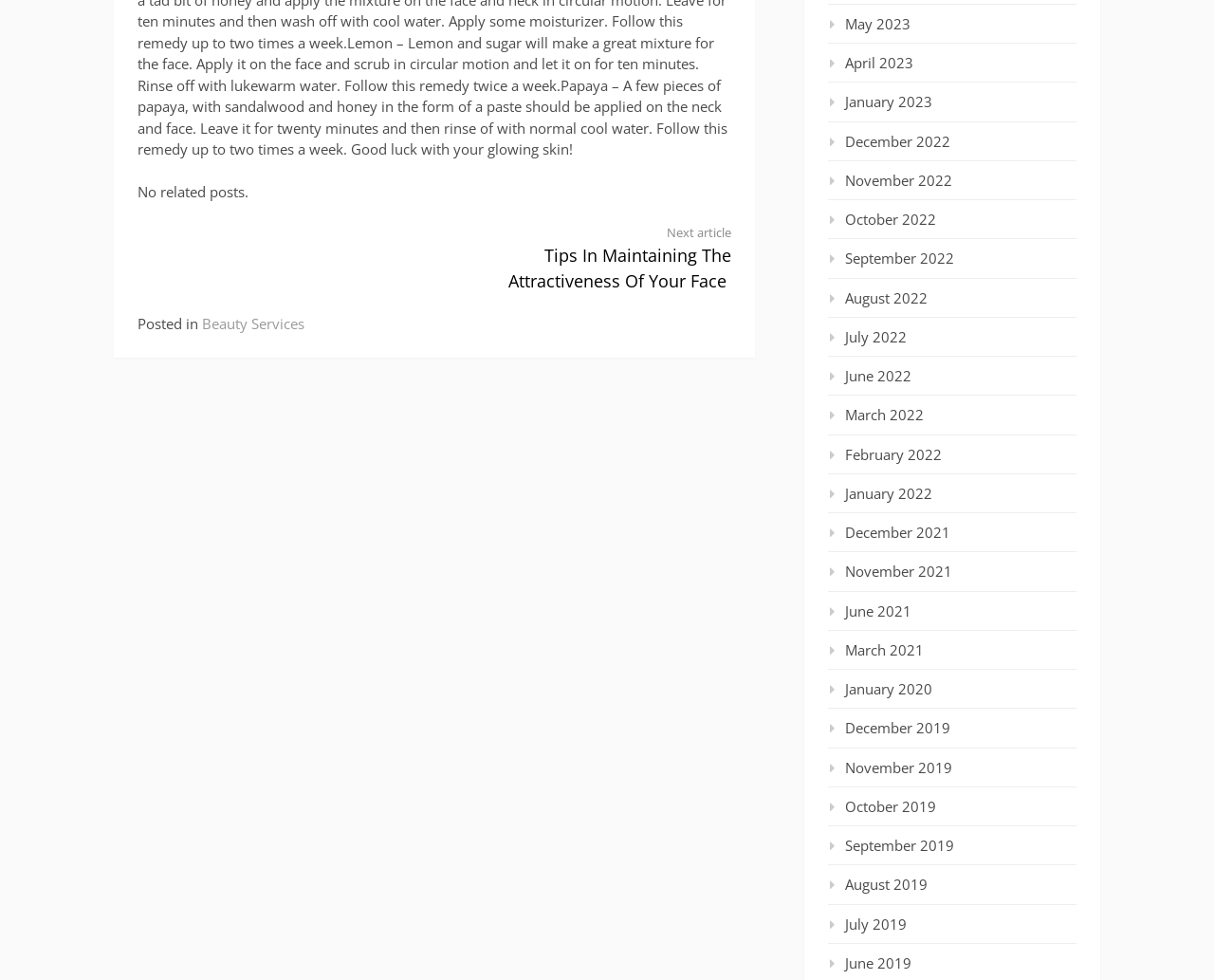Pinpoint the bounding box coordinates of the element to be clicked to execute the instruction: "Go to 'Beauty Services' category".

[0.166, 0.32, 0.251, 0.34]